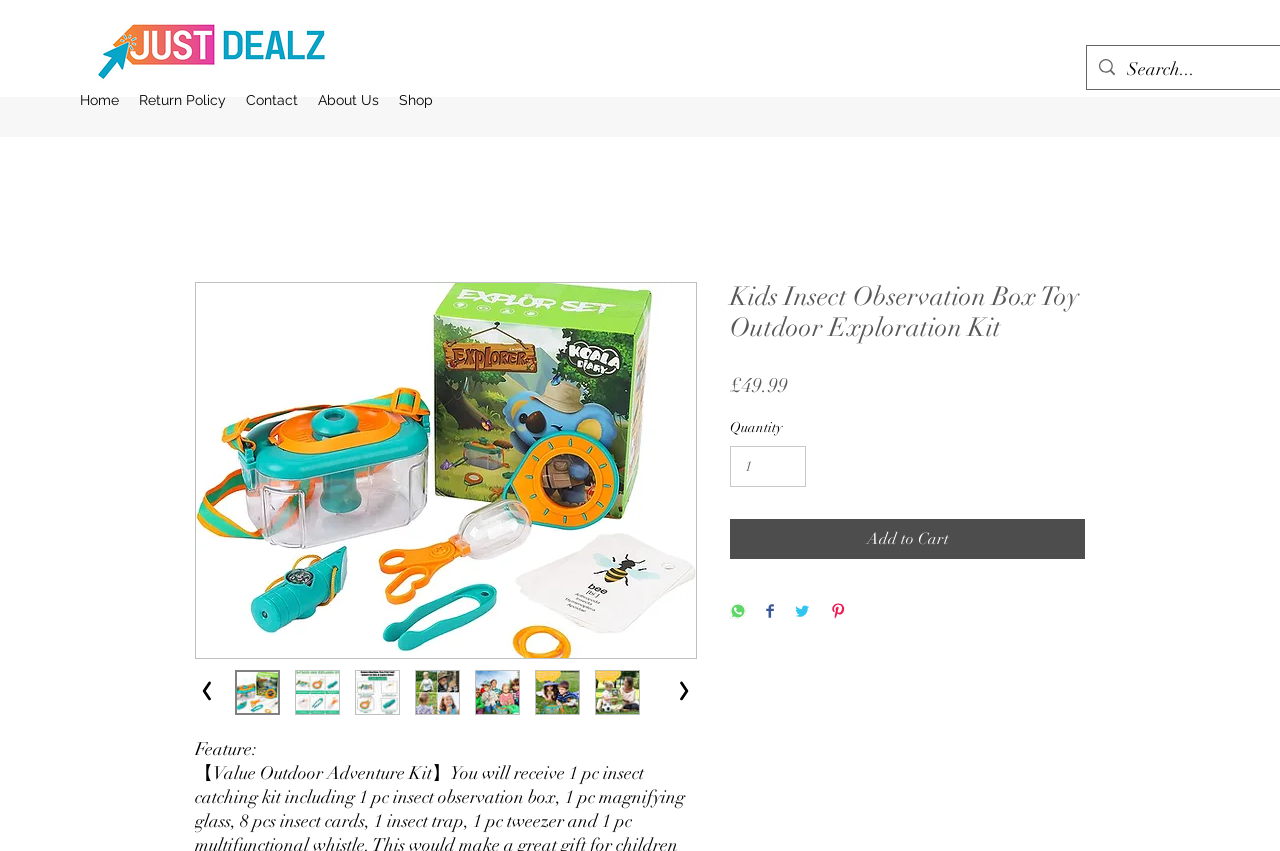Find the bounding box coordinates for the element that must be clicked to complete the instruction: "View the product image". The coordinates should be four float numbers between 0 and 1, indicated as [left, top, right, bottom].

[0.153, 0.333, 0.544, 0.773]